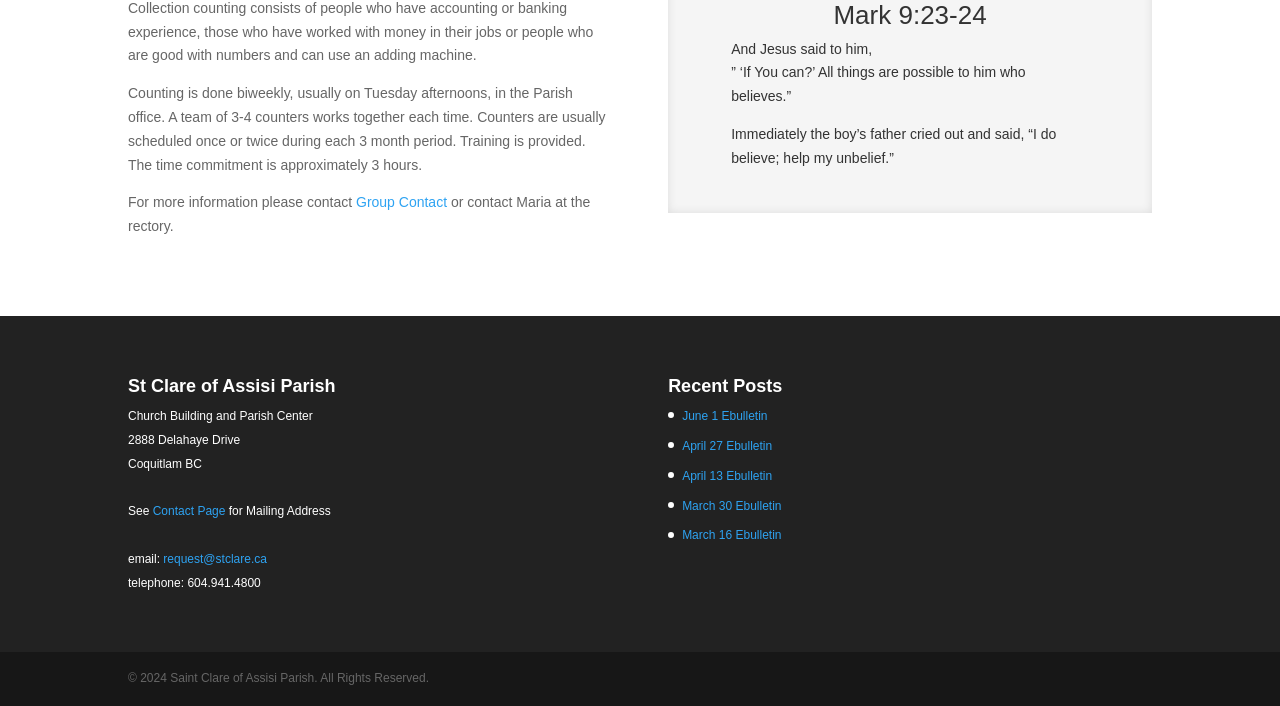Using the given description, provide the bounding box coordinates formatted as (top-left x, top-left y, bottom-right x, bottom-right y), with all values being floating point numbers between 0 and 1. Description: April 27 Ebulletin

[0.533, 0.622, 0.603, 0.642]